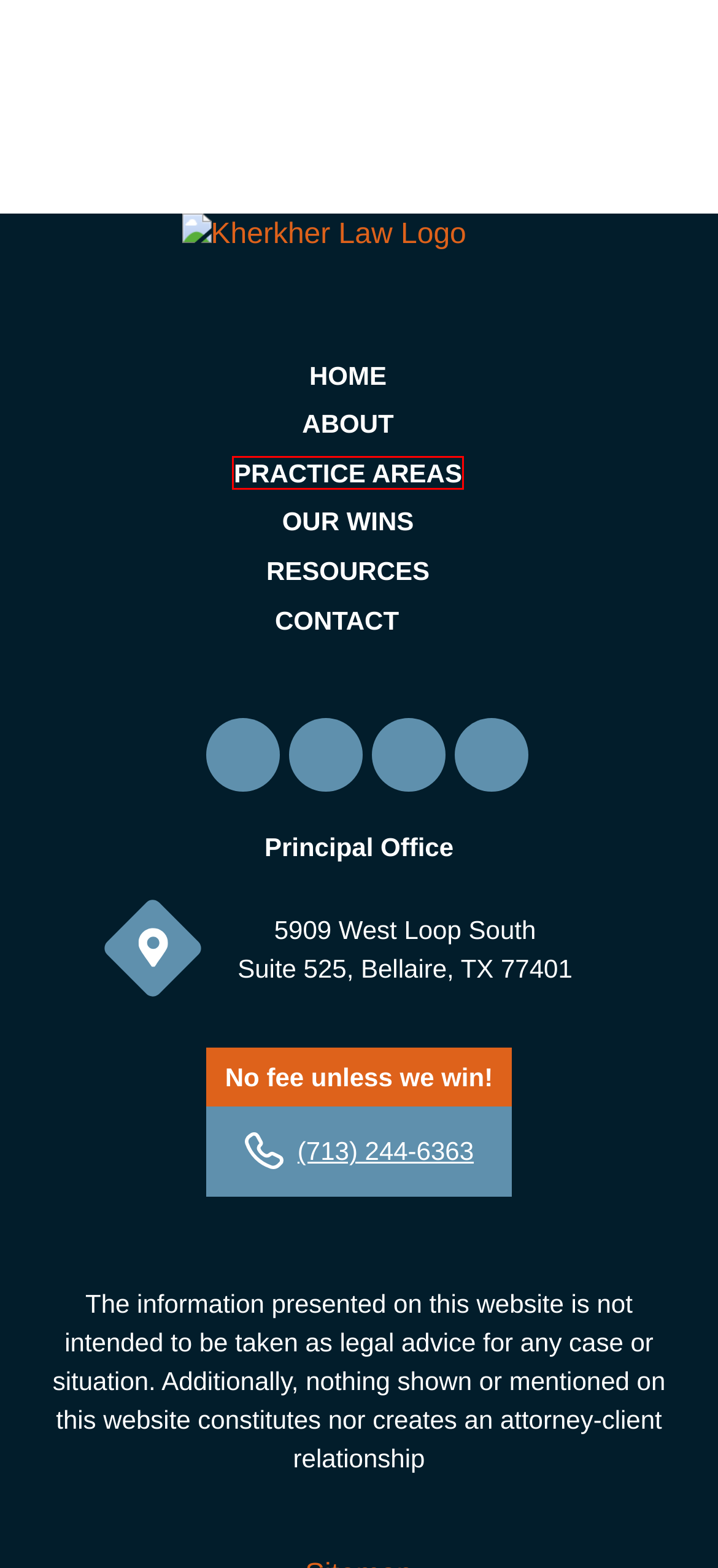Look at the screenshot of a webpage, where a red bounding box highlights an element. Select the best description that matches the new webpage after clicking the highlighted element. Here are the candidates:
A. Houston Personal Injury Lawyers, Accident Attorneys | Attorney Tom
B. Our Wins | Attorney Tom
C. Resources | Attorney Tom
D. Personal Injury Practice Areas | Attorney Tom
E. Terms of Use | Attorney Tom
F. About Our Personal Injury Law Firm | Attorney Tom
G. Privacy Policy | Attorney Tom
H. Houston Personal Injury Attorney | Attorney Tom

D